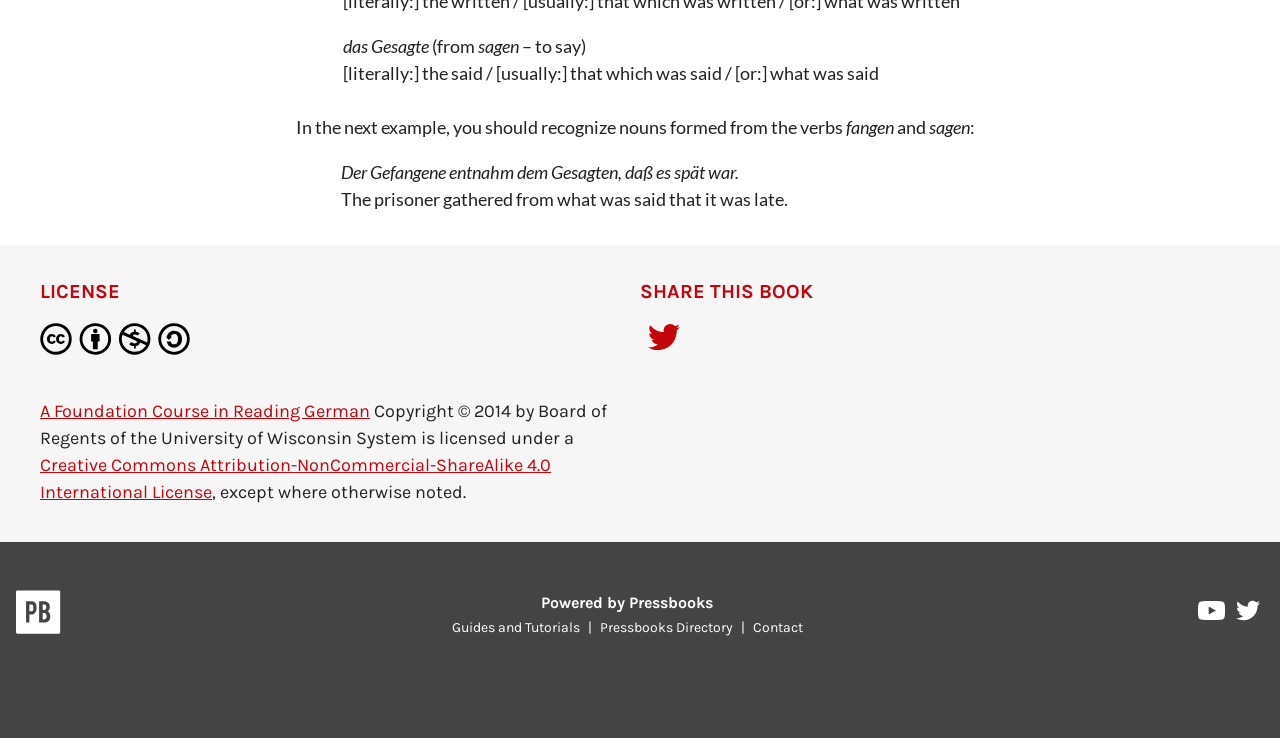Please specify the bounding box coordinates of the element that should be clicked to execute the given instruction: 'Click the 'Share on Twitter' link'. Ensure the coordinates are four float numbers between 0 and 1, expressed as [left, top, right, bottom].

[0.5, 0.438, 0.538, 0.49]